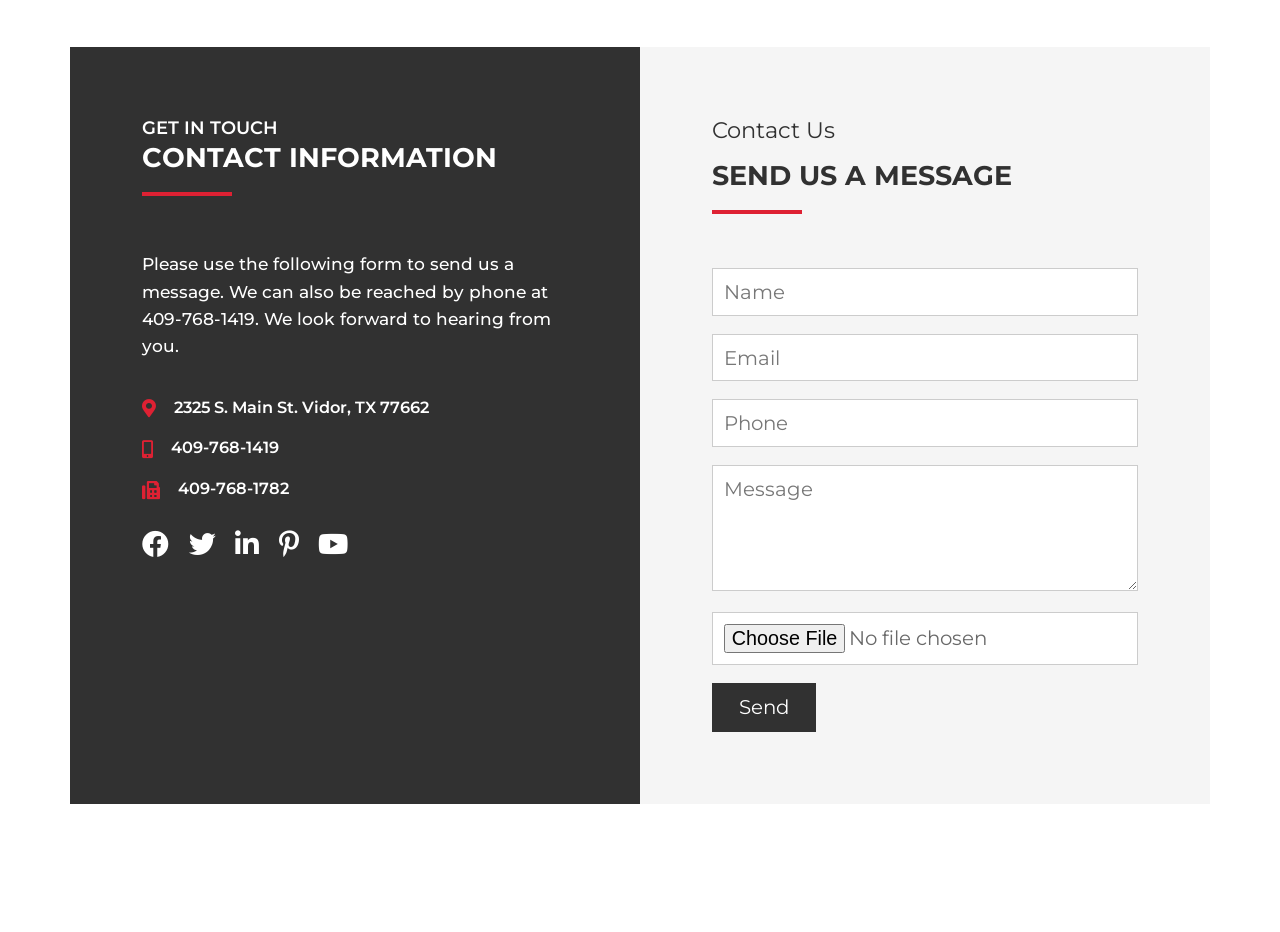What is the phone number to reach the contact?
Examine the screenshot and reply with a single word or phrase.

409-768-1419